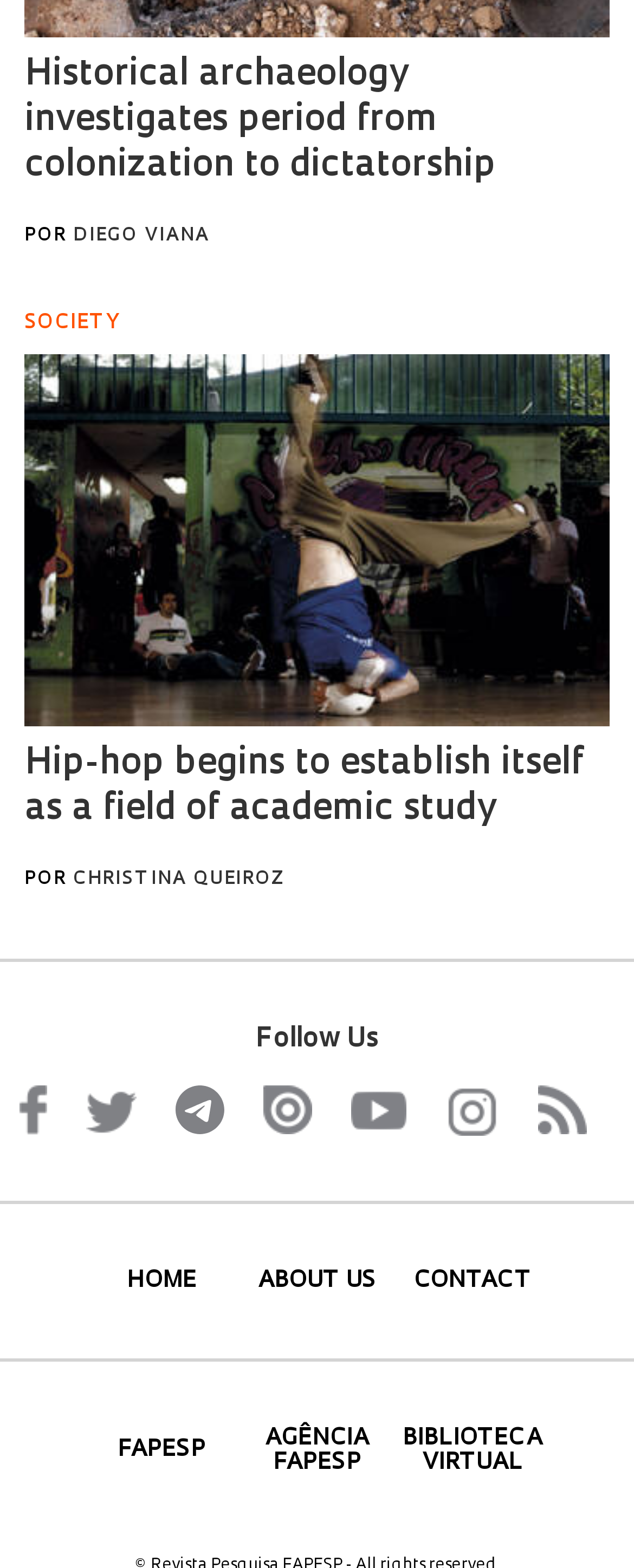Identify the bounding box coordinates of the clickable region required to complete the instruction: "view November 2022". The coordinates should be given as four float numbers within the range of 0 and 1, i.e., [left, top, right, bottom].

None